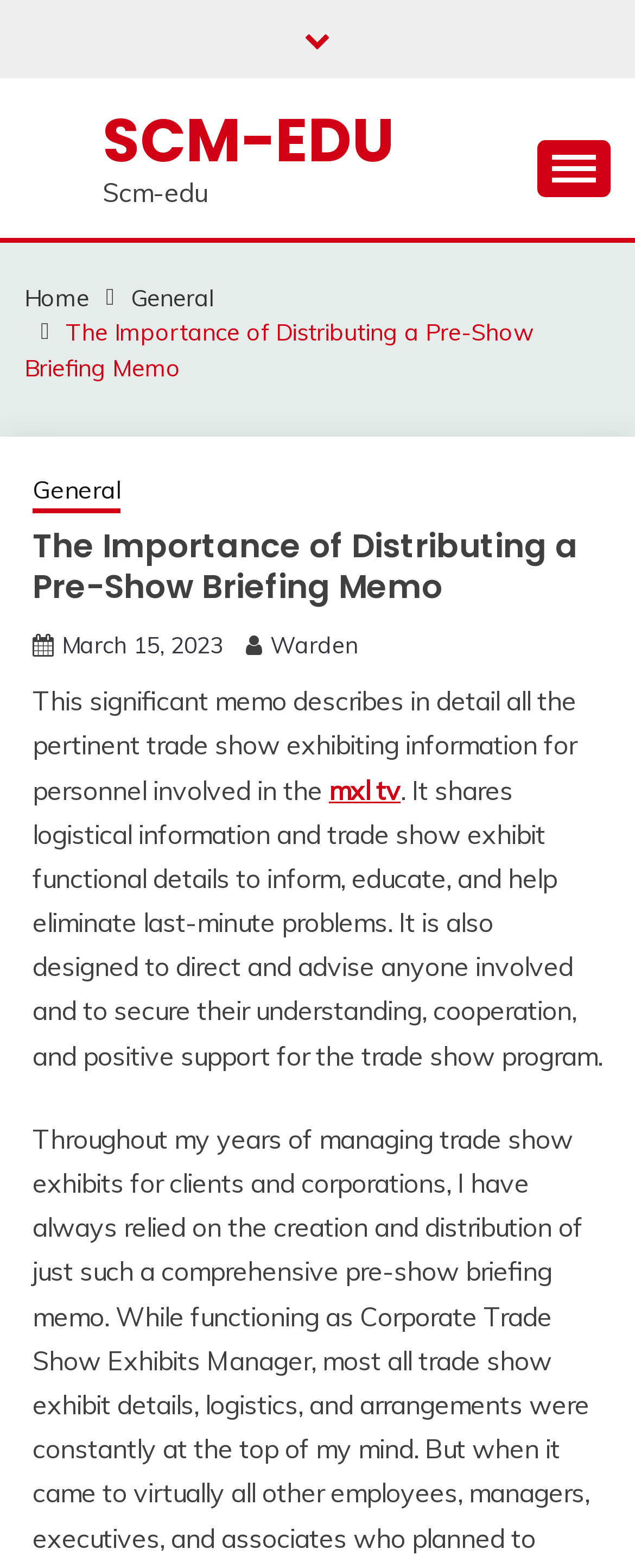Identify the bounding box coordinates of the region that needs to be clicked to carry out this instruction: "Click the Home link". Provide these coordinates as four float numbers ranging from 0 to 1, i.e., [left, top, right, bottom].

[0.038, 0.181, 0.141, 0.199]